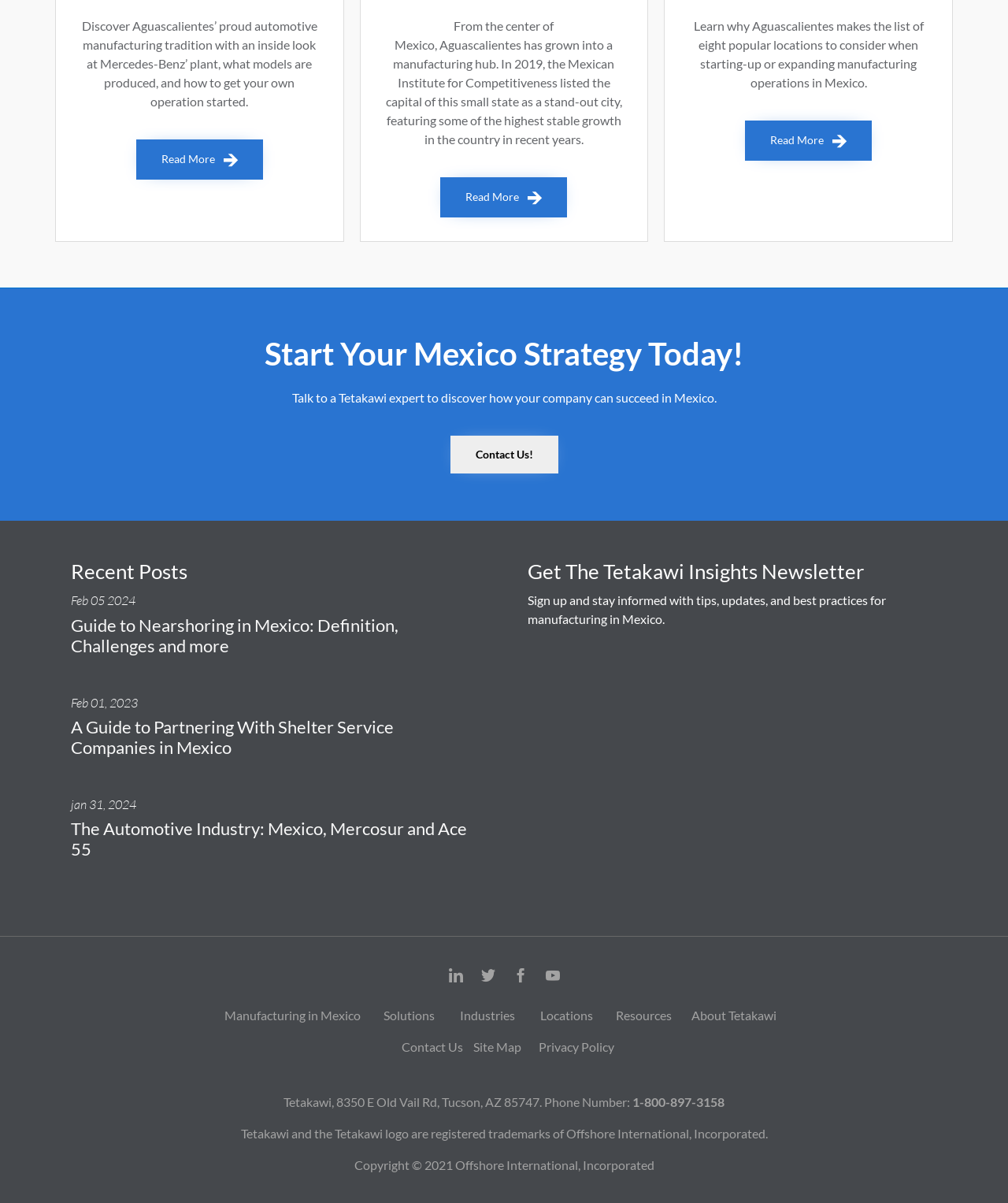Please locate the bounding box coordinates of the element that should be clicked to achieve the given instruction: "Contact Tetakawi expert".

[0.446, 0.362, 0.554, 0.393]